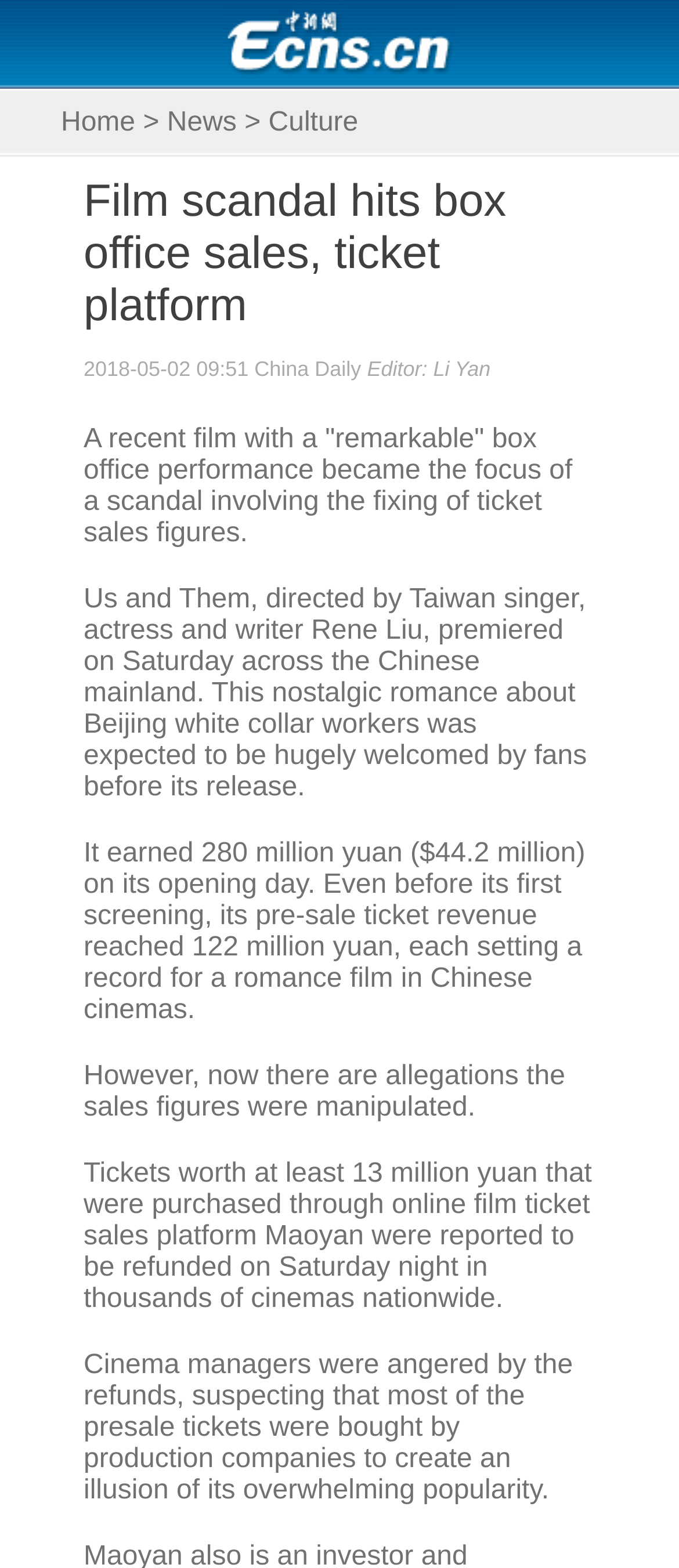Who is the editor of the news article?
Based on the image, answer the question with as much detail as possible.

The editor of the news article can be found by looking at the metadata of the article, where it is stated 'Editor: Li Yan'. This information is usually provided to give credit to the person responsible for editing the article.